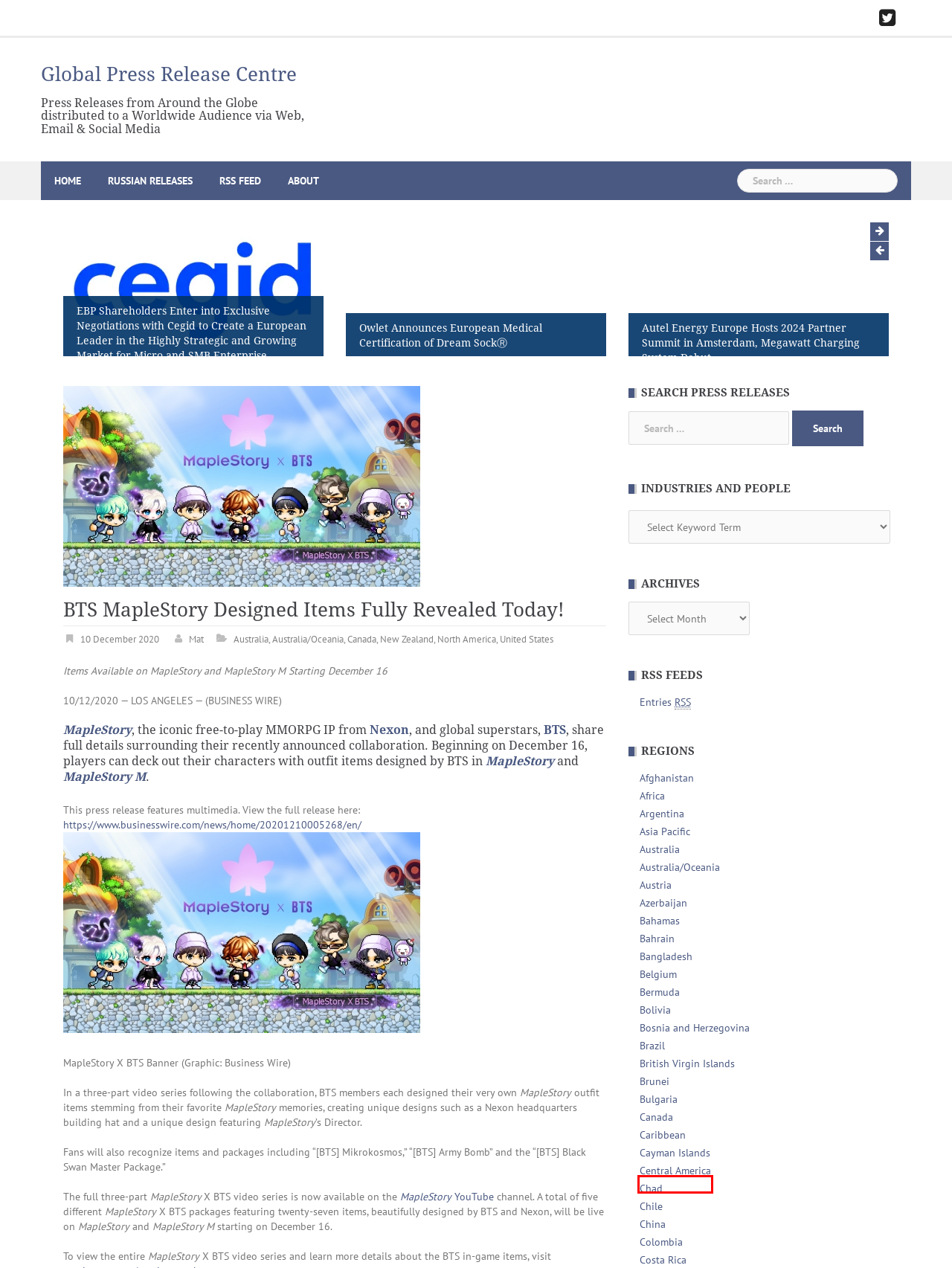Given a screenshot of a webpage with a red bounding box around an element, choose the most appropriate webpage description for the new page displayed after clicking the element within the bounding box. Here are the candidates:
A. North America – Global Press Release Centre
B. United States – Global Press Release Centre
C. Chile – Global Press Release Centre
D. Brazil – Global Press Release Centre
E. Cayman Islands – Global Press Release Centre
F. Afghanistan – Global Press Release Centre
G. Belgium – Global Press Release Centre
H. Africa – Global Press Release Centre

E